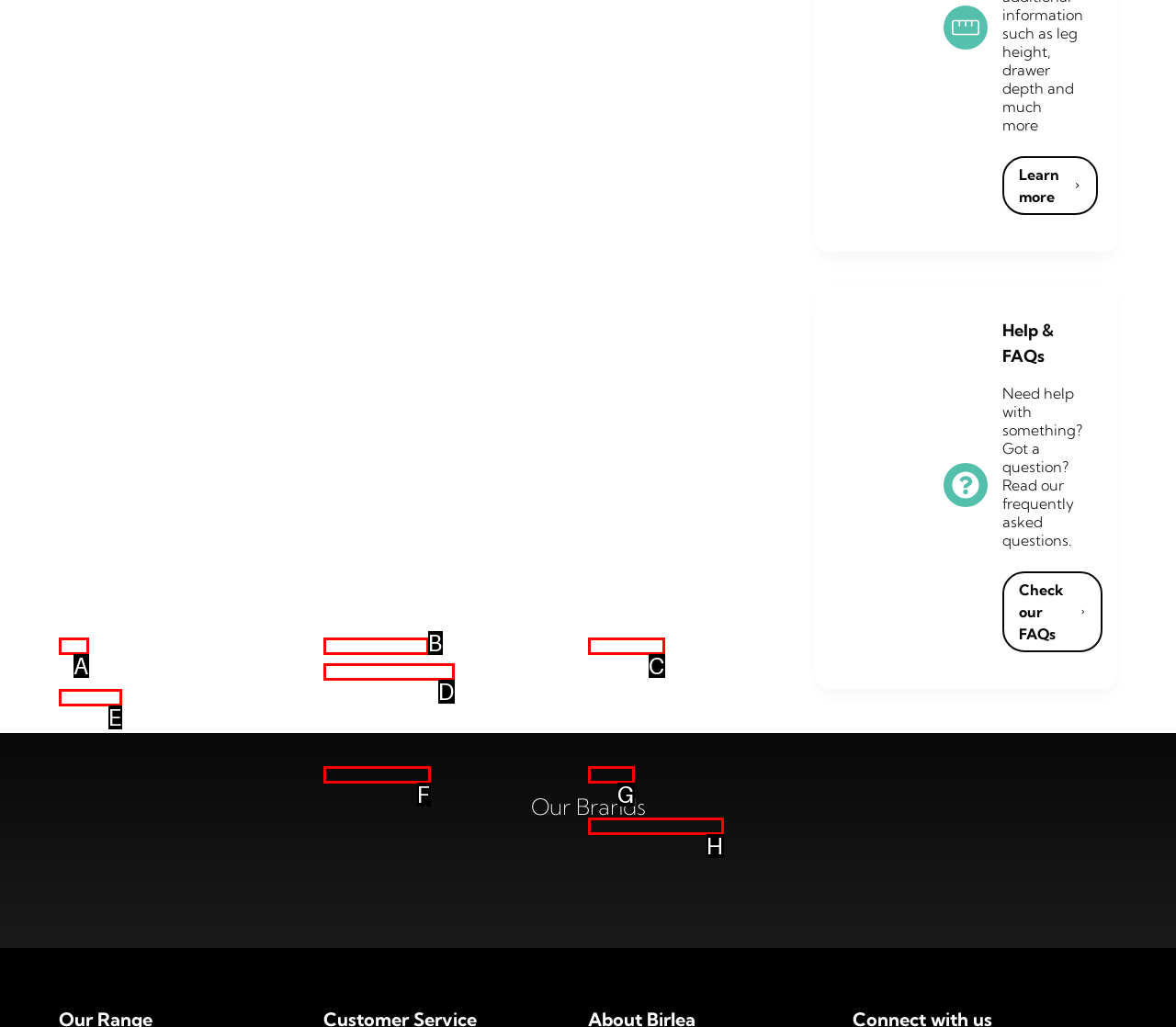Which option should be clicked to complete this task: Read about our Sustainability
Reply with the letter of the correct choice from the given choices.

C